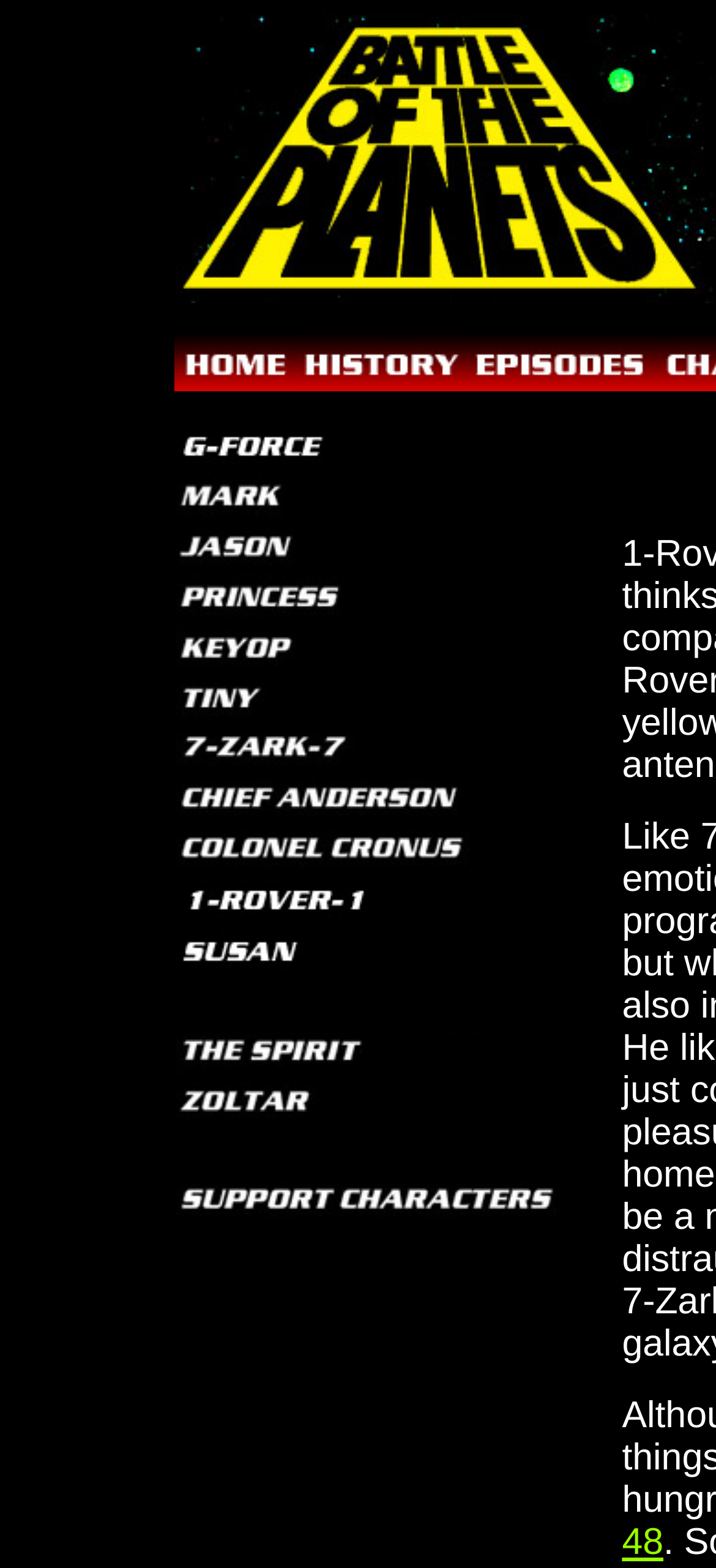Please answer the following question using a single word or phrase: 
What is the number of images on the top row?

3